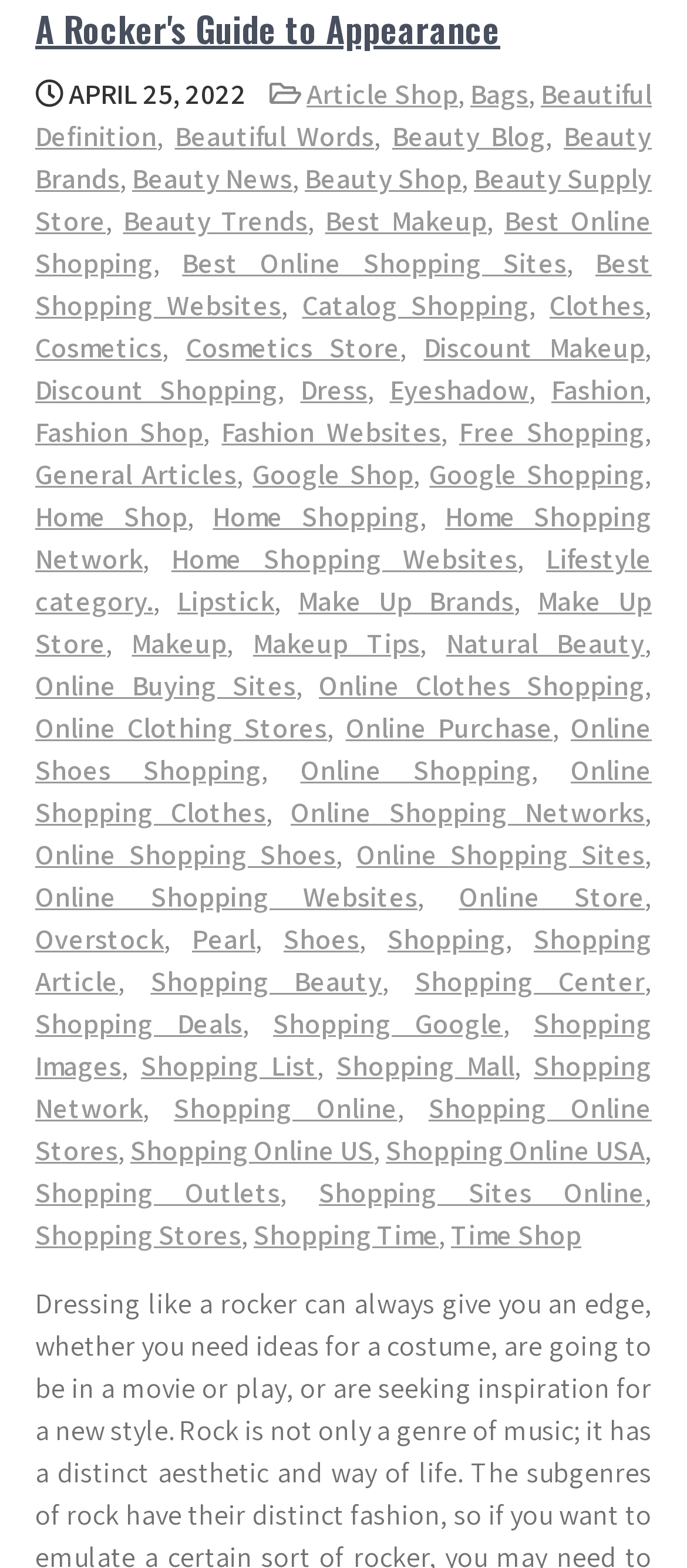Analyze the image and answer the question with as much detail as possible: 
What is the overall structure of the webpage?

The webpage appears to have a header section with numerous links and categories, which are organized in a hierarchical structure, suggesting that the webpage is designed to provide easy access to various topics and subtopics related to beauty and shopping.